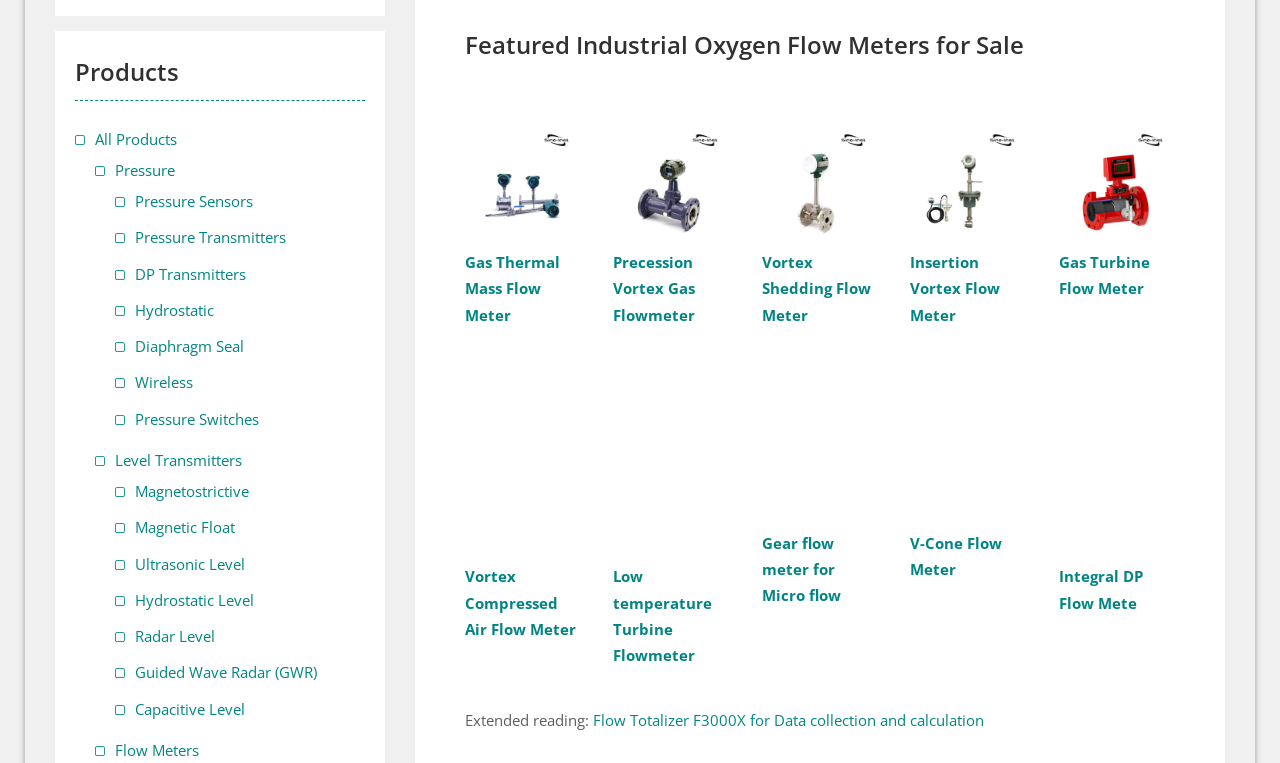Utilize the information from the image to answer the question in detail:
What is the name of the first flow meter type listed on this webpage?

By looking at the first figure element on the webpage, I can see that the first flow meter type listed is the Thermal Mass Flow Meter, which is accompanied by an image and a link to more information.